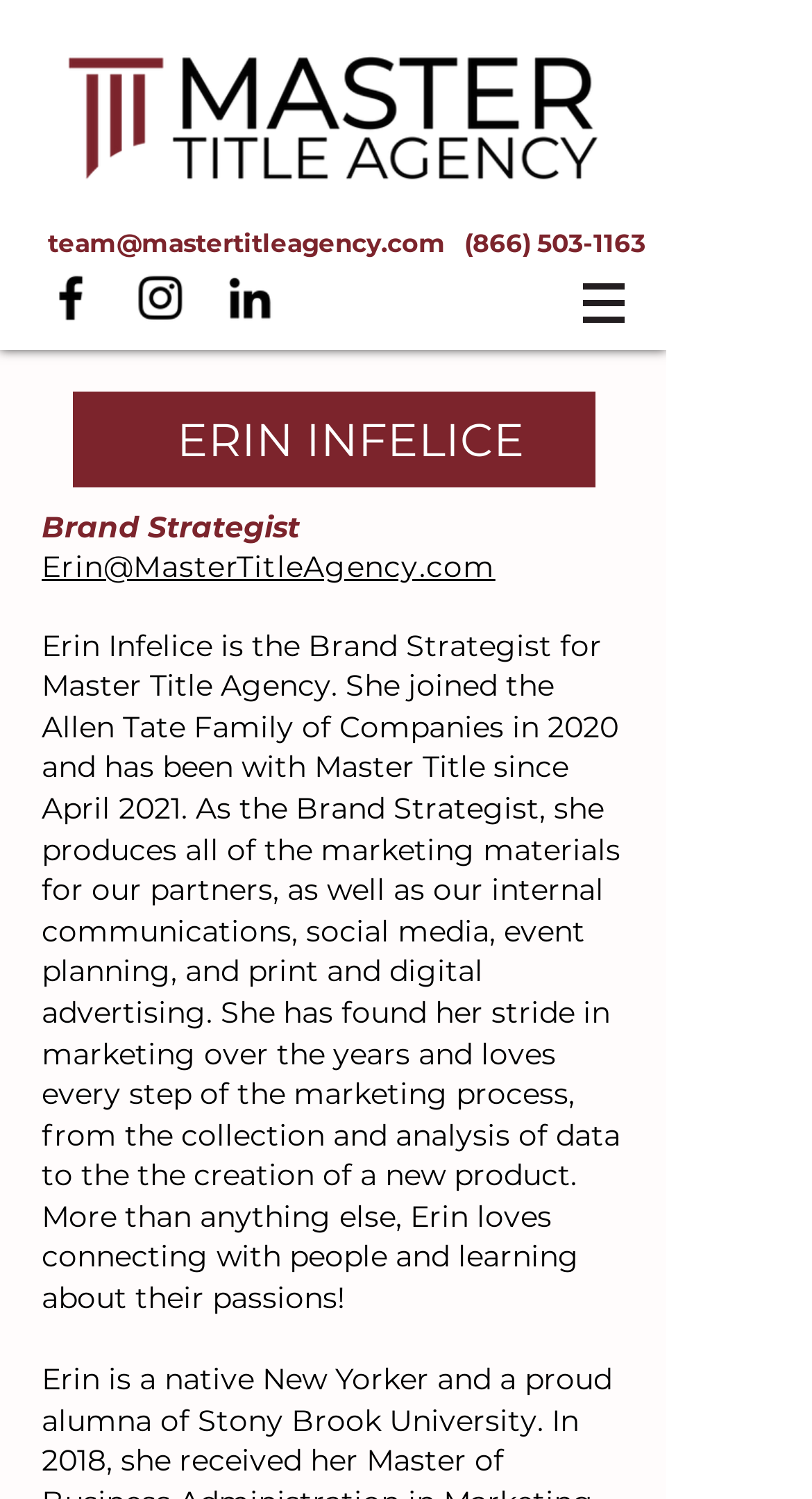What is Erin Infelice's role?
Please respond to the question thoroughly and include all relevant details.

I found this answer by looking at the StaticText element with the text 'Brand Strategist' which is located below the heading 'ERIN INFELICE'.